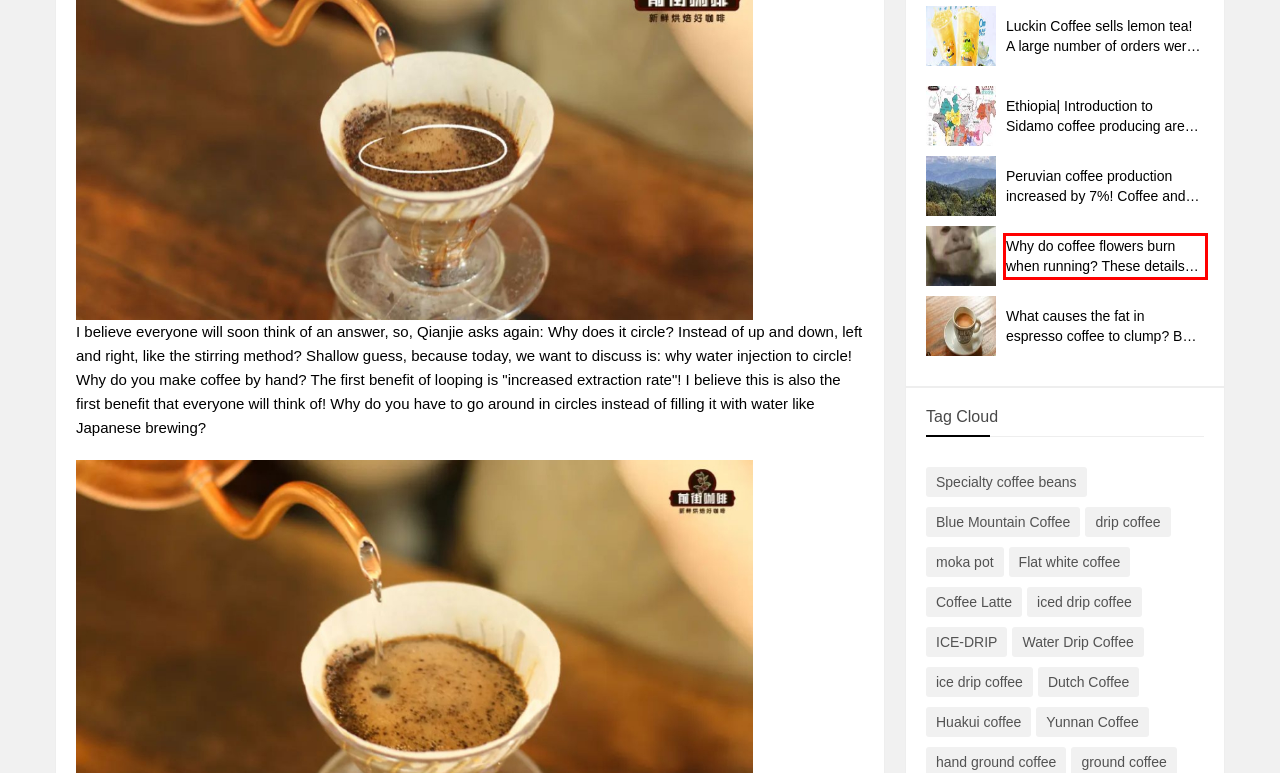Please use OCR to extract the text content from the red bounding box in the provided webpage screenshot.

Why do coffee flowers burn when running? These details must not be ignored when making pictures of lattes, Australian white, cappuccino and other dairy coffees!